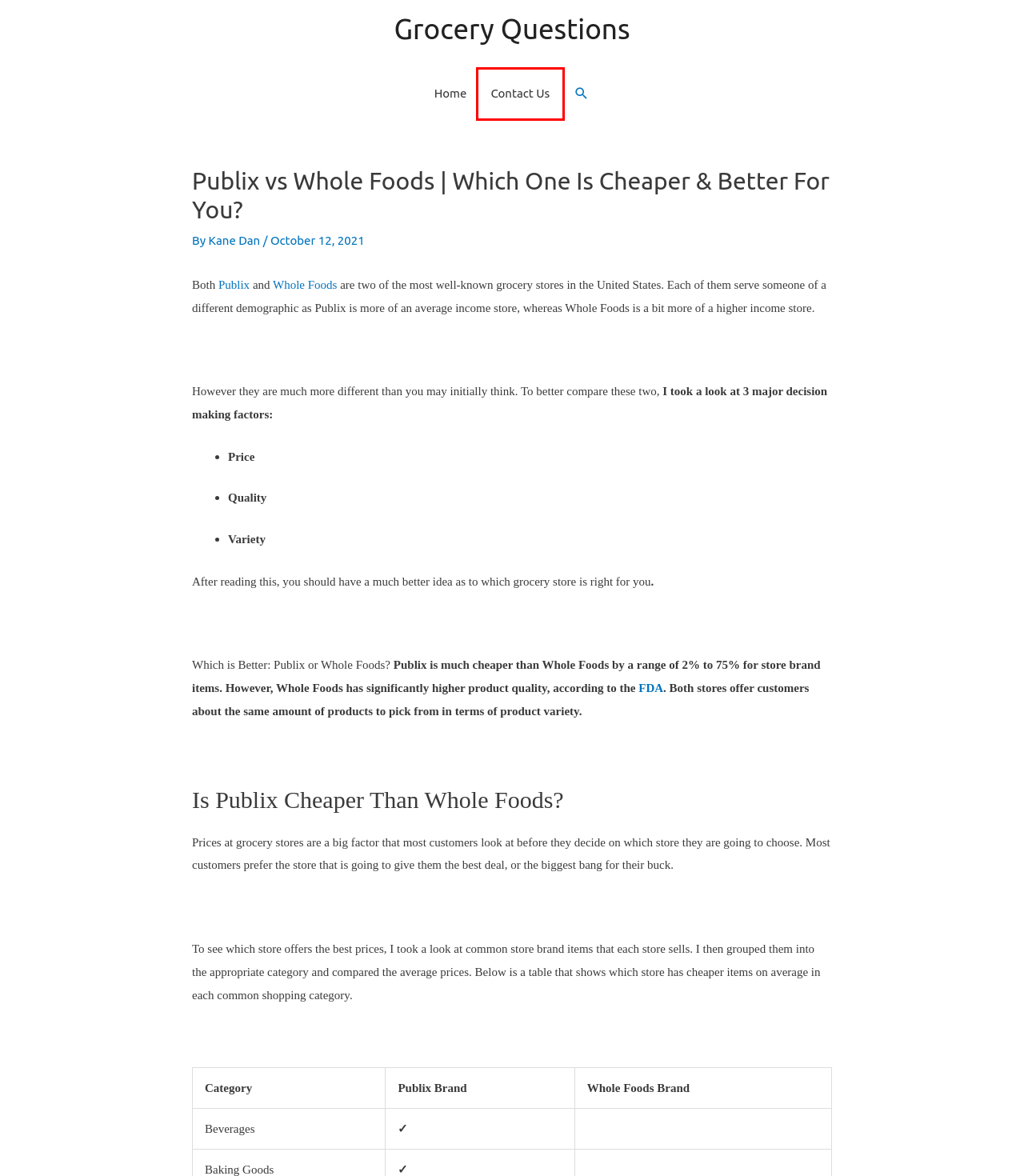You have been given a screenshot of a webpage with a red bounding box around a UI element. Select the most appropriate webpage description for the new webpage that appears after clicking the element within the red bounding box. The choices are:
A. Wegmans vs Publix | Which One Is Cheaper & Better For You? - Grocery Questions
B. Whole Foods vs Central Market | Which One Is Cheaper & Better For You? - Grocery Questions
C. Kane Dan, Author at Grocery Questions
D. Albertsons vs Safeway | Which One Is Cheaper & Better For You? - Grocery Questions
E. Grocery Questions -
F. Kroger vs Albertsons | Which One Is Better? - Grocery Questions
G. Whole Foods vs Stop and Shop | Which One Is Cheaper & Better For You? - Grocery Questions
H. Contact Us - Grocery Questions

H